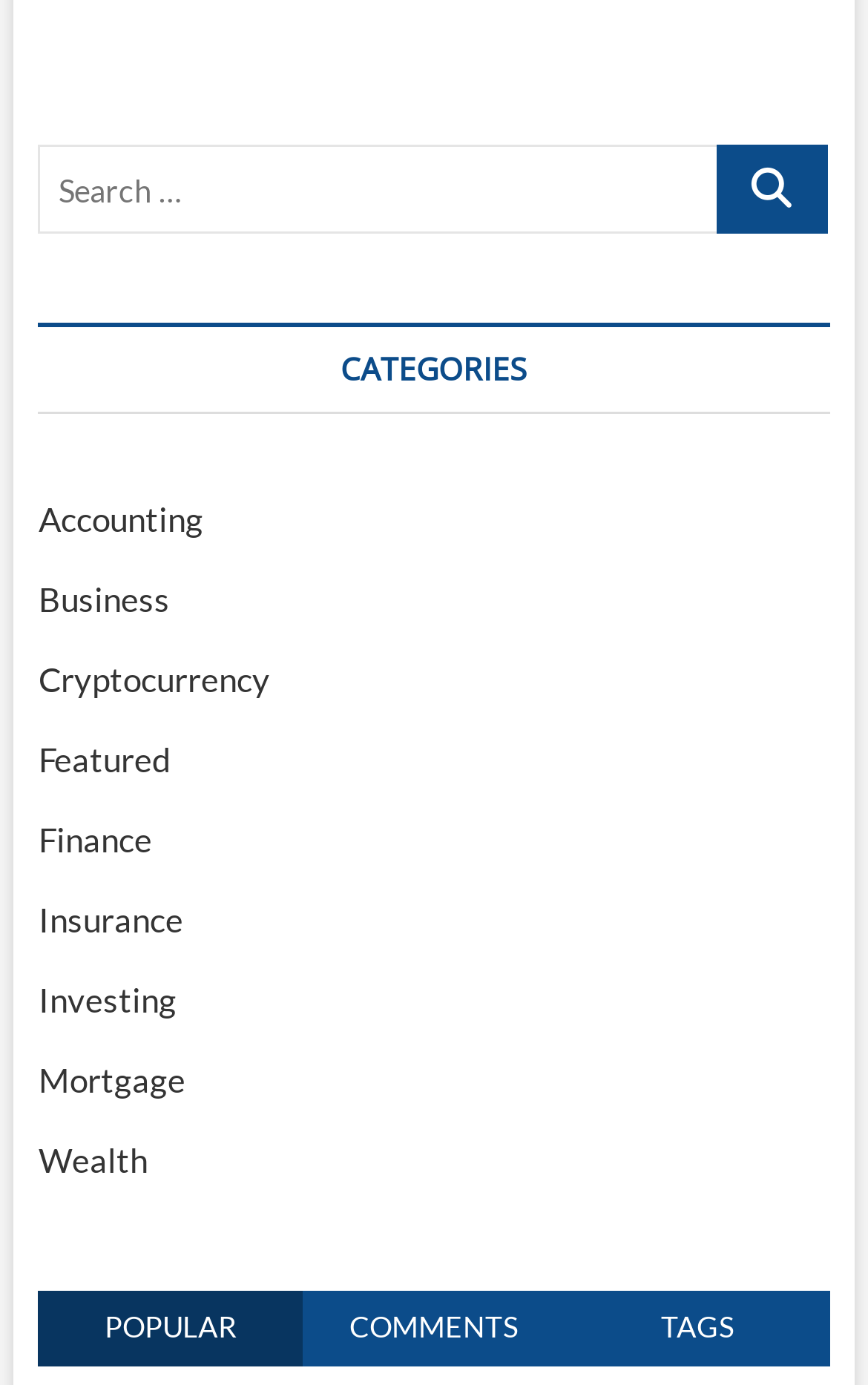What is the position of the search icon button?
Give a comprehensive and detailed explanation for the question.

The search icon button is located at the top right corner of the search box, with its bounding box coordinates indicating that it is positioned to the right of the search box and at the top of the webpage.